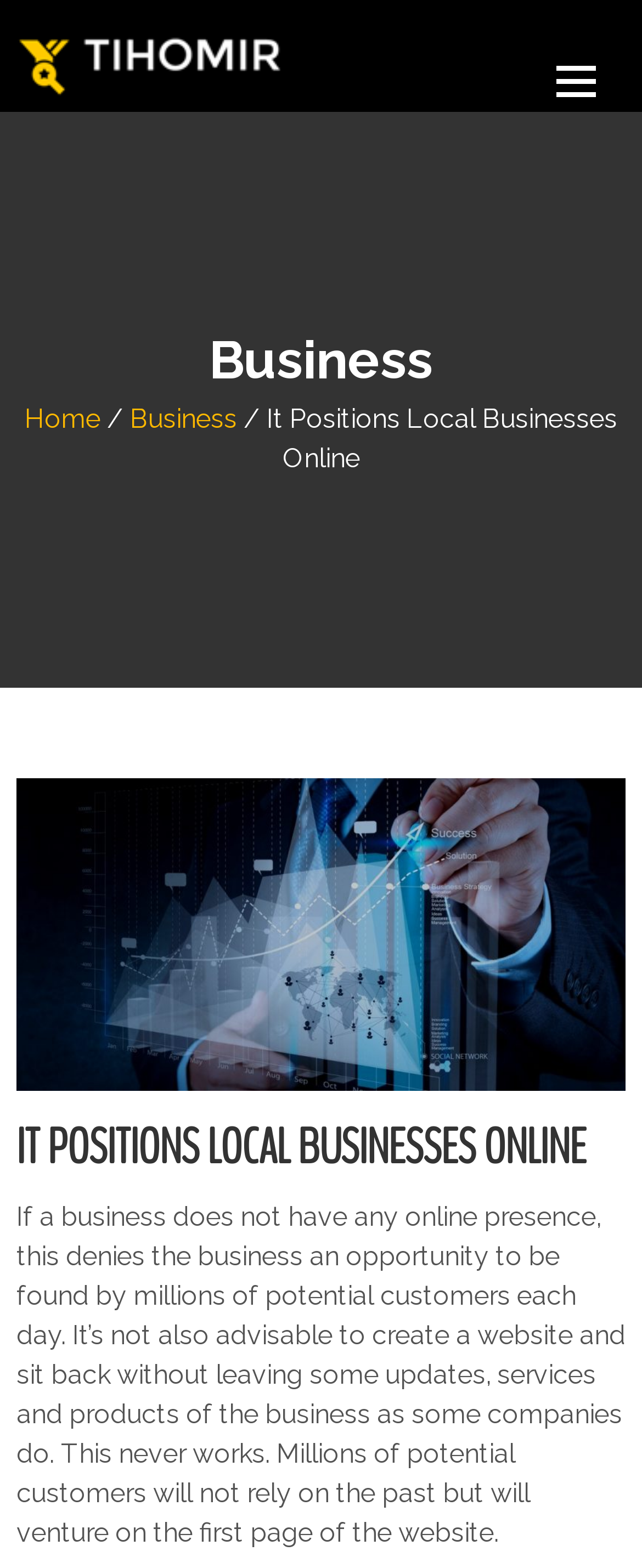What is the consequence of creating a website and not updating it?
Could you give a comprehensive explanation in response to this question?

According to the static text on the webpage, creating a website and sitting back without leaving some updates, services, and products of the business never works, as millions of potential customers will not rely on the past but will venture on the first page of the website.